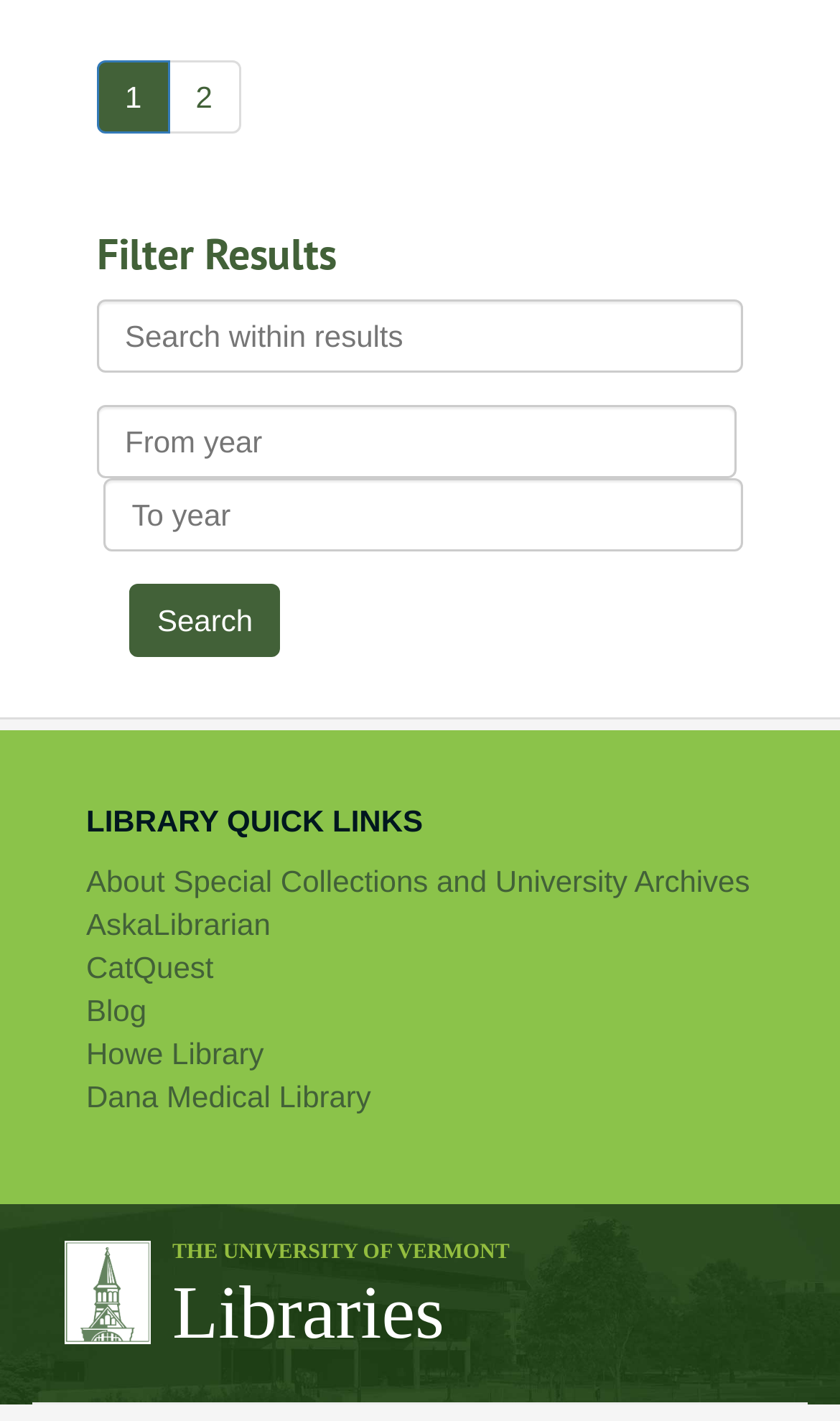Find the bounding box coordinates of the clickable element required to execute the following instruction: "Select a from year". Provide the coordinates as four float numbers between 0 and 1, i.e., [left, top, right, bottom].

[0.115, 0.285, 0.876, 0.336]